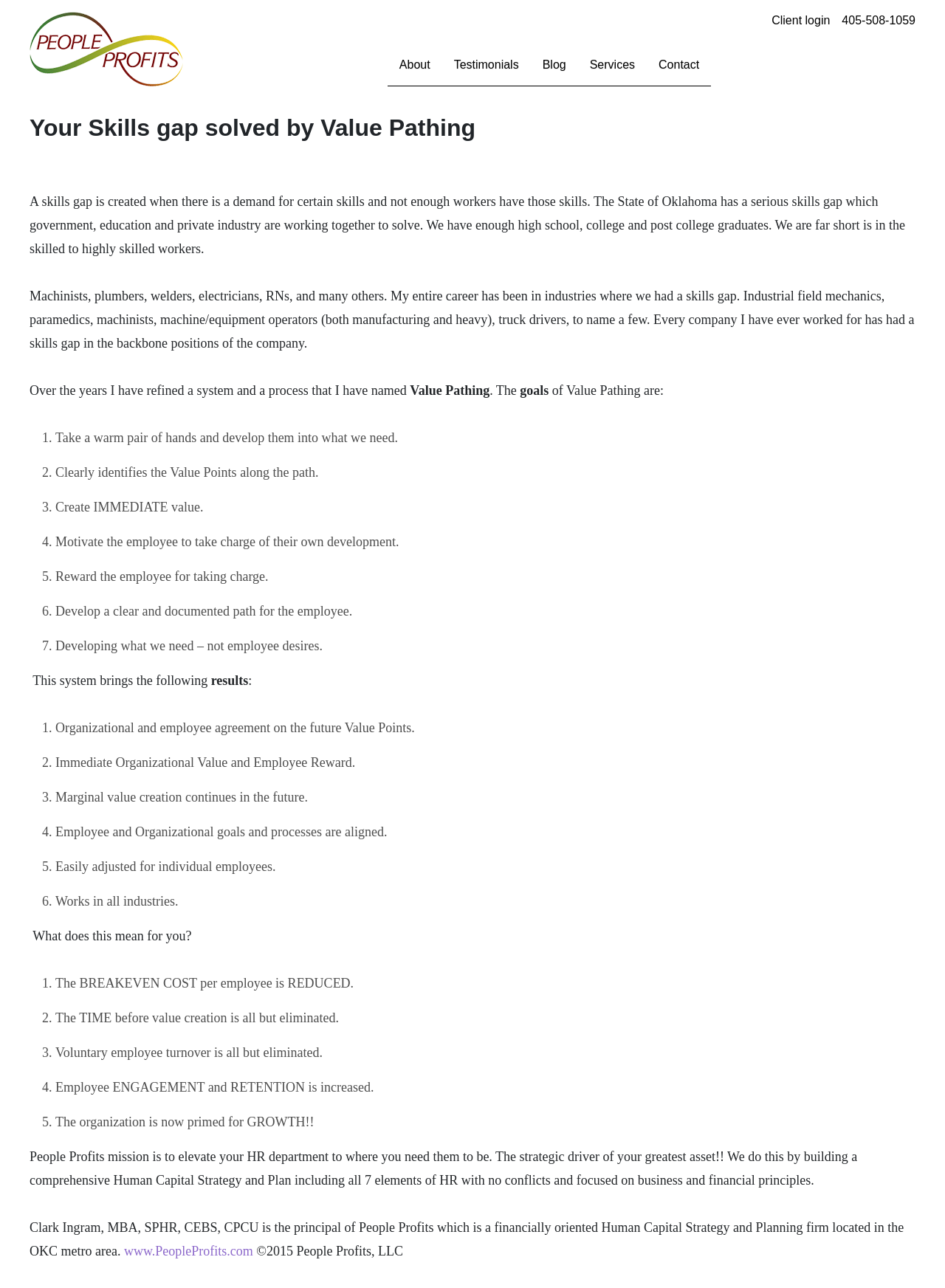Please give a short response to the question using one word or a phrase:
What is the name of the company that provides Human Capital Strategy and Planning services?

People Profits